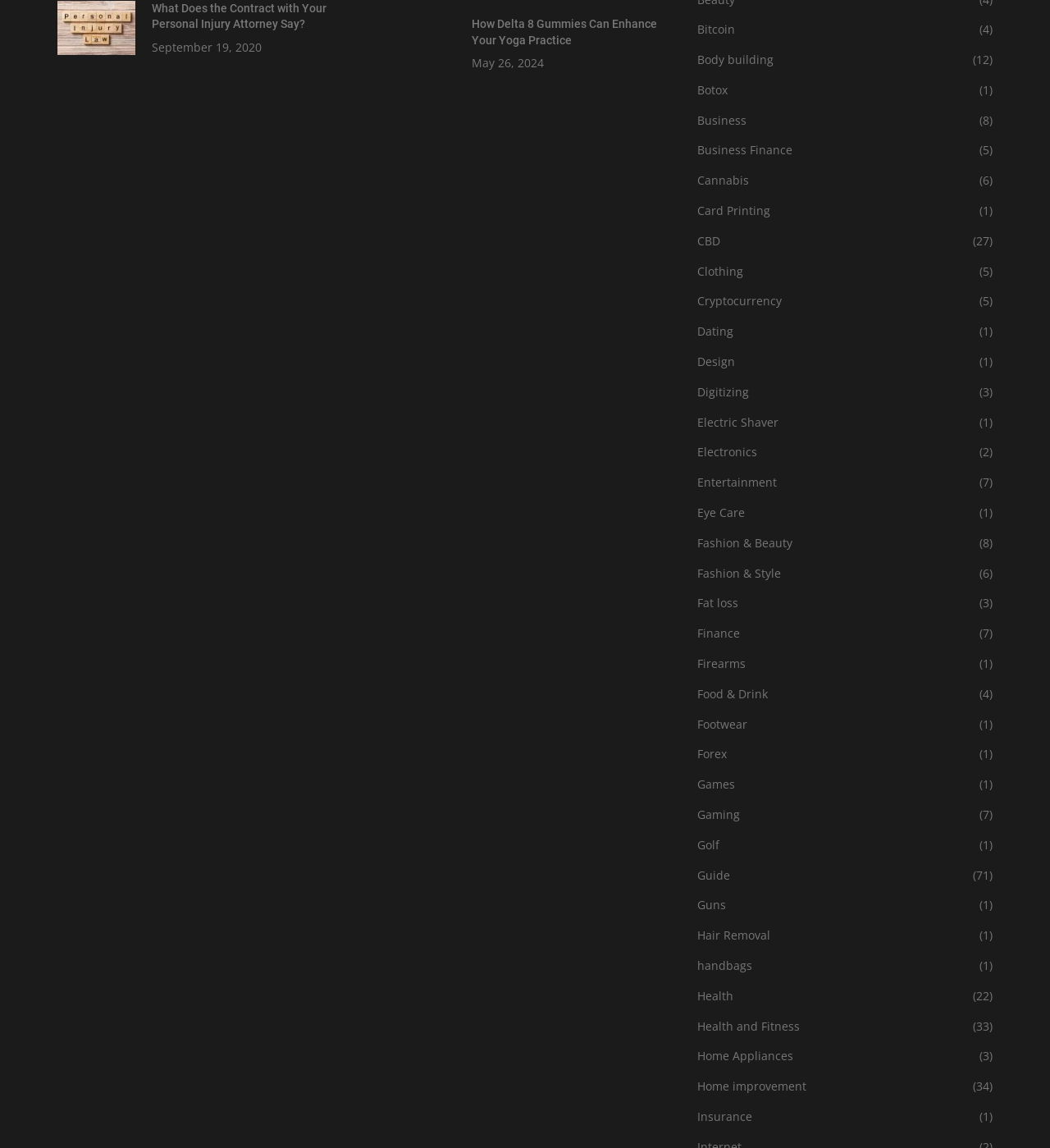What is the position of the link 'Business Finance'?
Please answer the question with as much detail and depth as you can.

The link 'Business Finance' is located below the link 'Business' in the list of links, indicating that it is a subcategory or related topic.